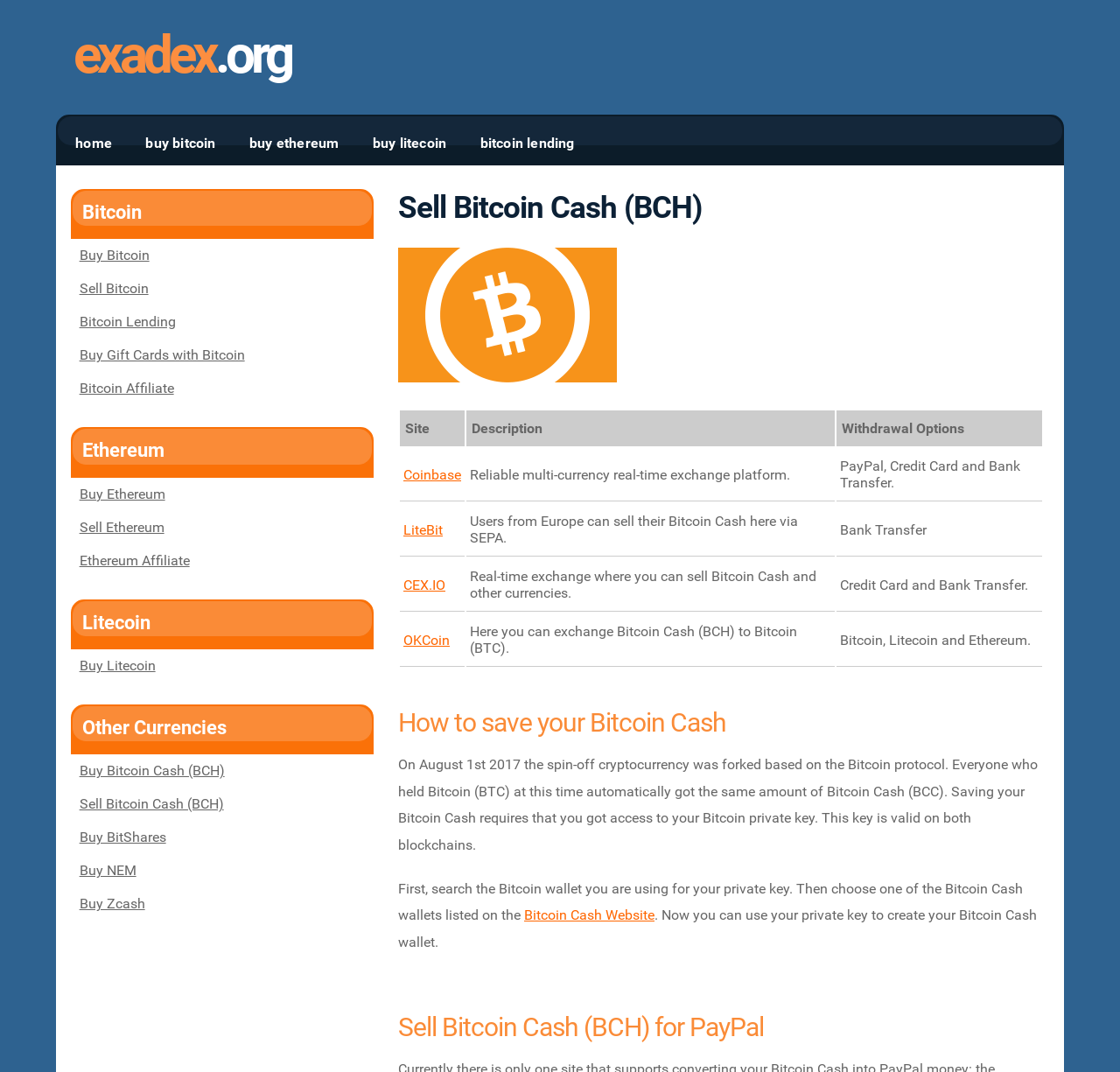Please identify the bounding box coordinates of the region to click in order to complete the task: "Click on 'Sell Bitcoin Cash (BCH) for PayPal'". The coordinates must be four float numbers between 0 and 1, specified as [left, top, right, bottom].

[0.355, 0.176, 0.932, 0.215]